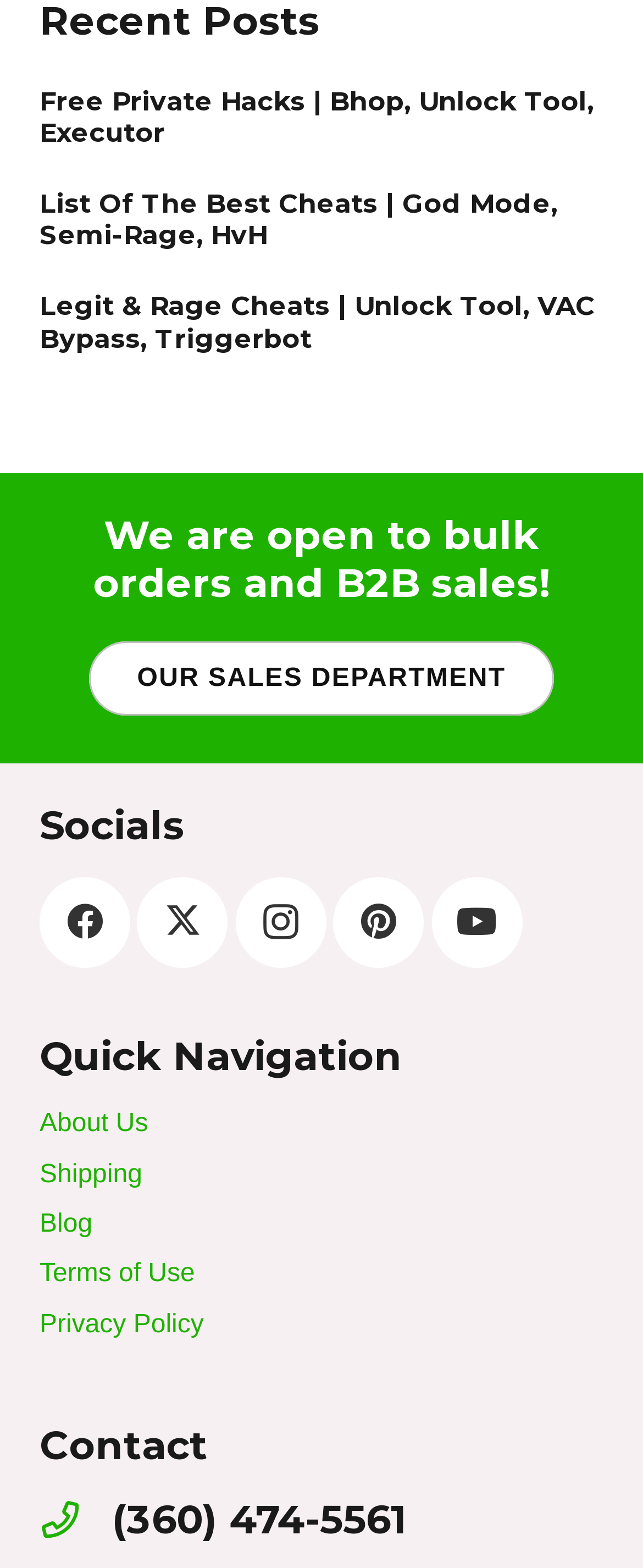What is the last item in the 'Quick Navigation' section?
Could you please answer the question thoroughly and with as much detail as possible?

The 'Quick Navigation' section is a list of links at the bottom of the webpage, and the last item in the list is a link to the website's Privacy Policy.